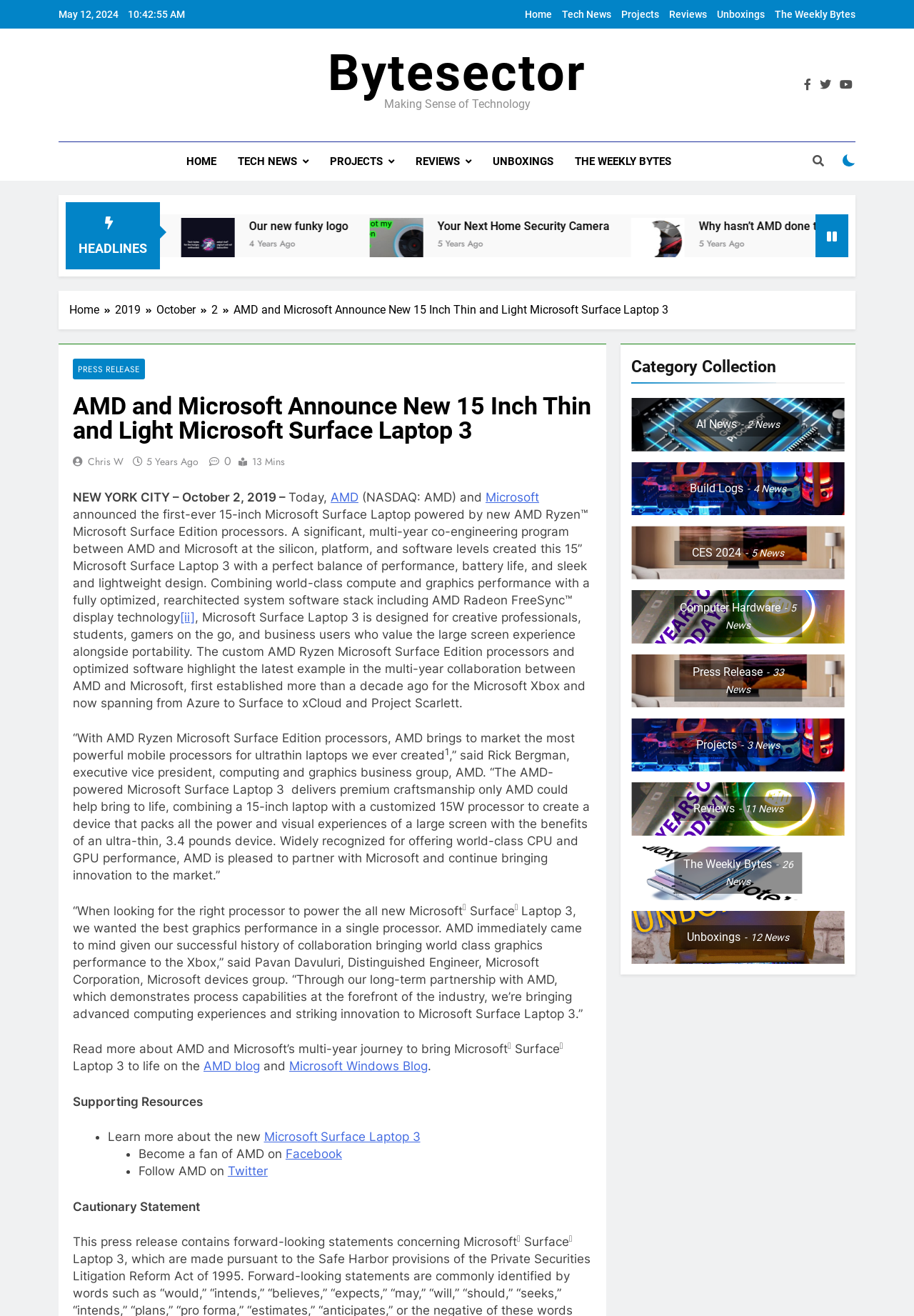Find the bounding box coordinates of the clickable area that will achieve the following instruction: "Click the 'AMD' link".

[0.362, 0.372, 0.392, 0.383]